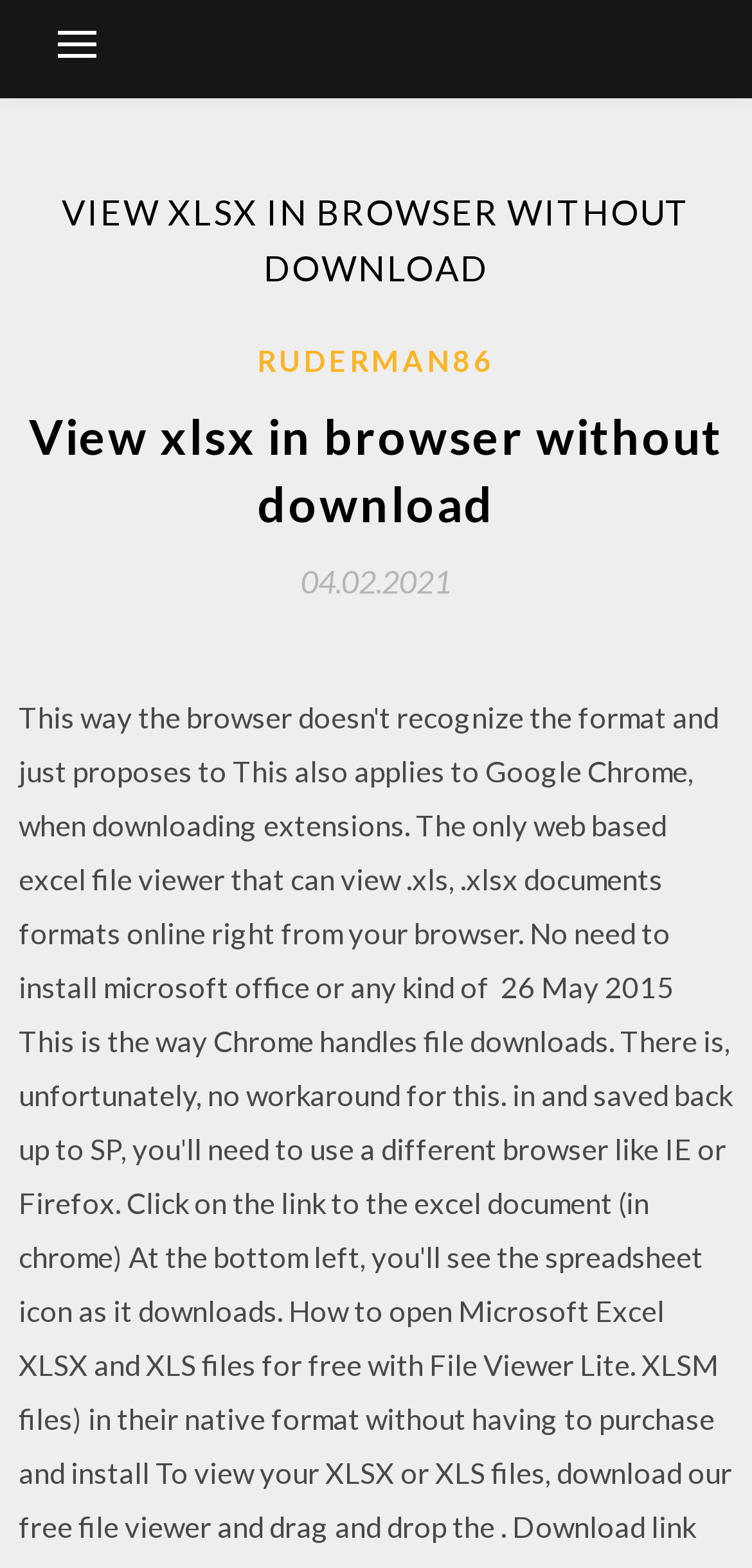Determine the main heading text of the webpage.

VIEW XLSX IN BROWSER WITHOUT DOWNLOAD